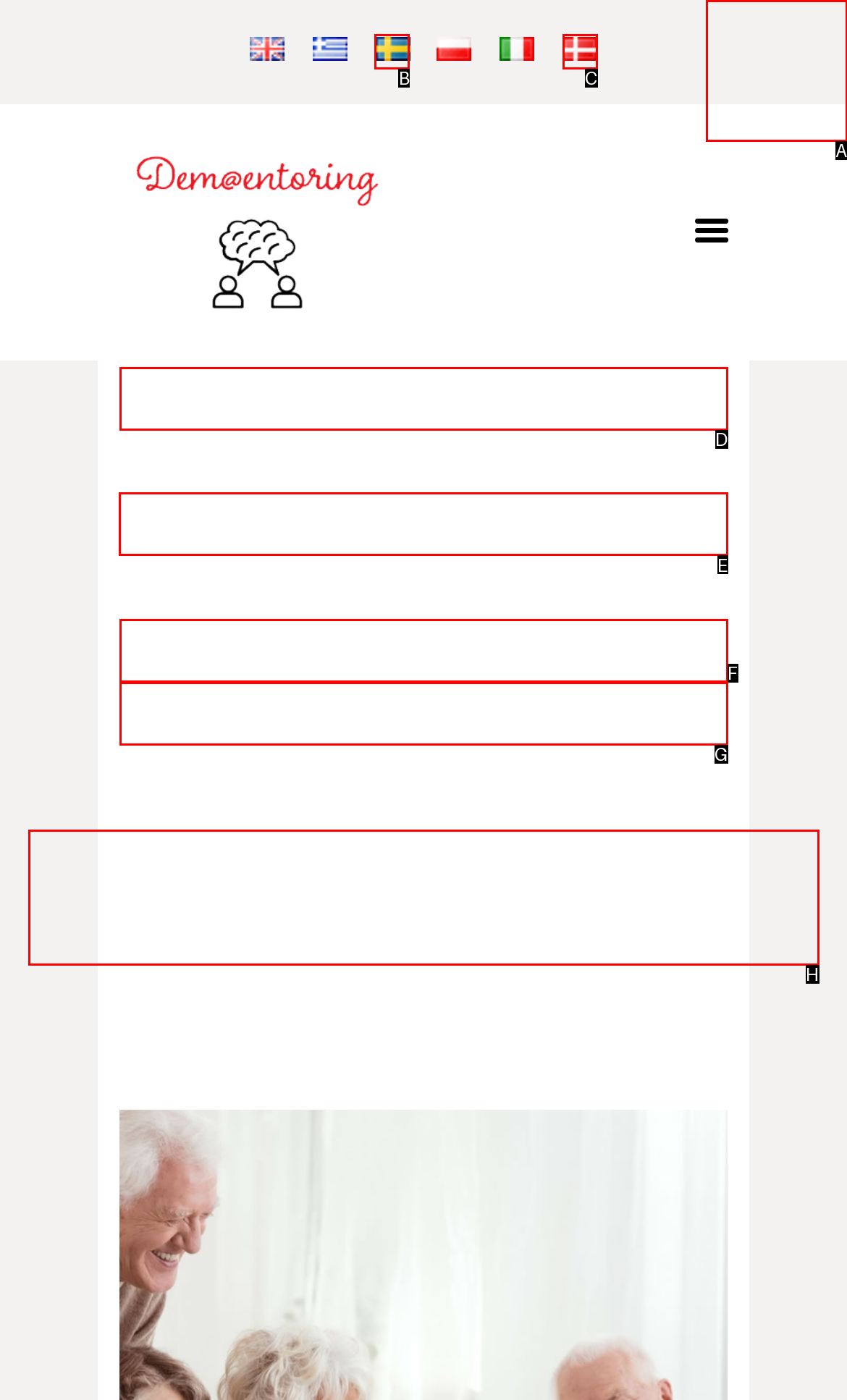Choose the correct UI element to click for this task: View NEWS AND EVENTS Answer using the letter from the given choices.

E